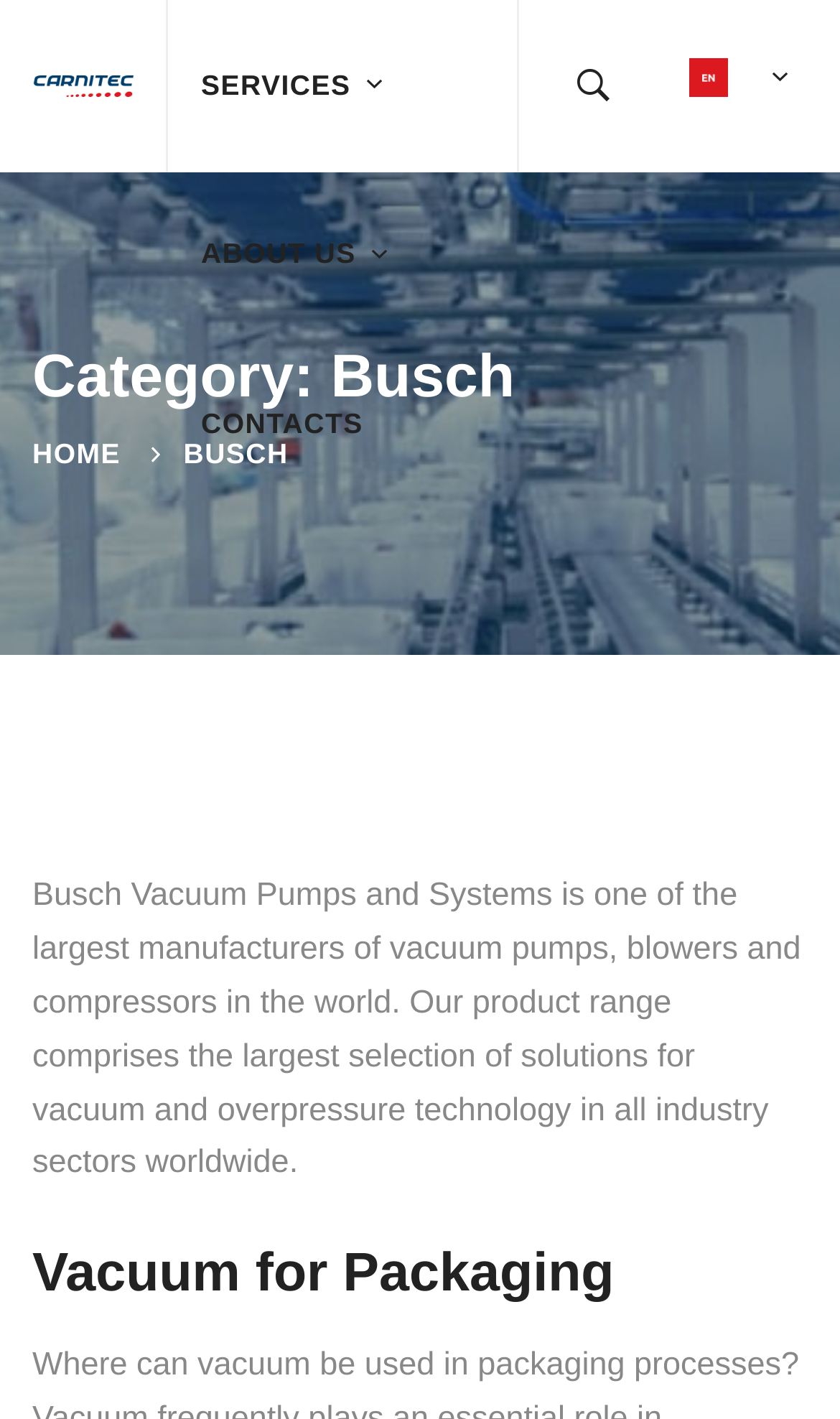What is the language of the webpage?
Answer the question with a detailed and thorough explanation.

The language of the webpage can be determined by the language selection link at the top-right corner of the webpage, which is 'English'.